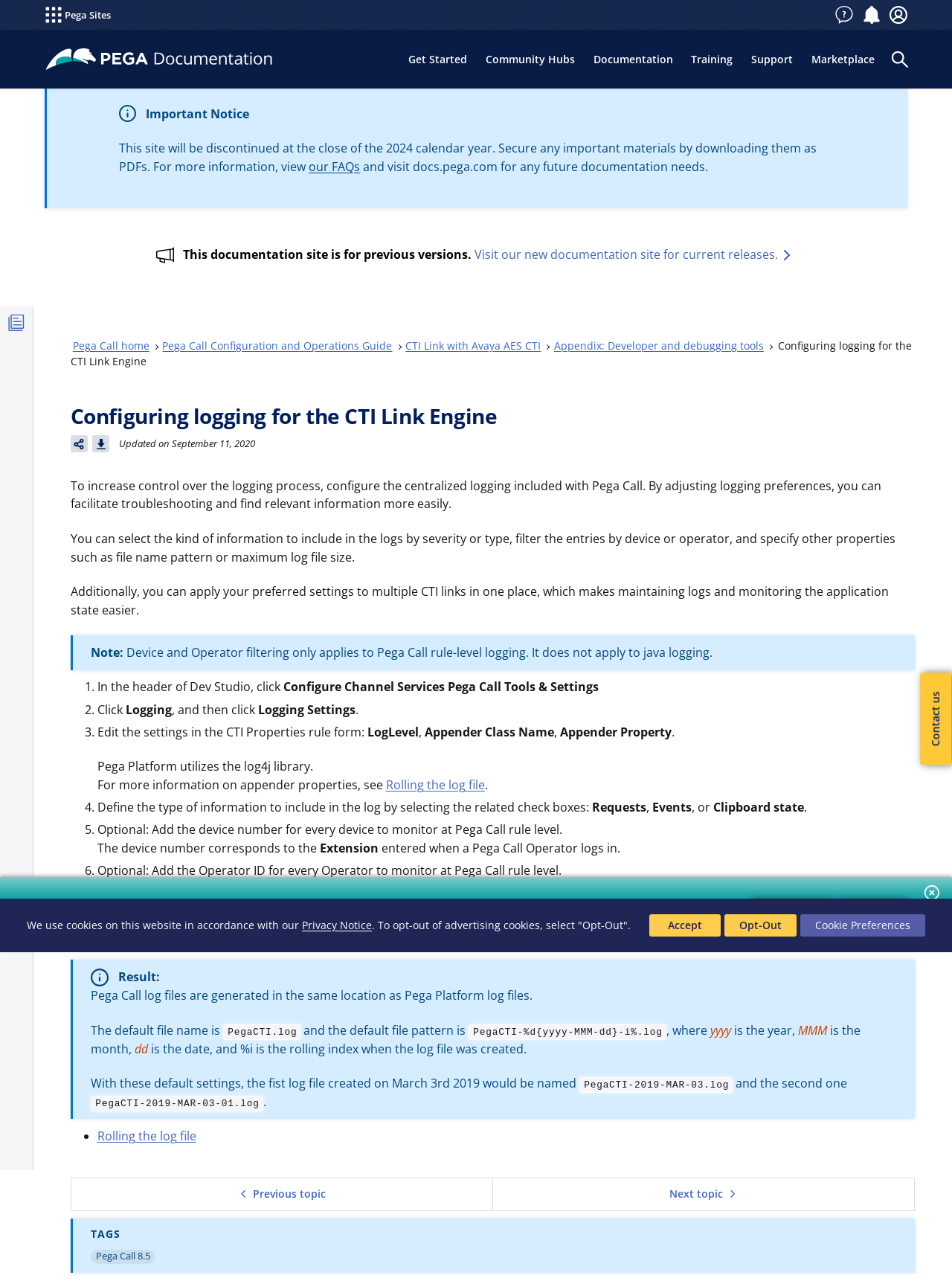Using the information in the image, could you please answer the following question in detail:
How many steps are involved in configuring logging settings for the CTI Link Engine?

The webpage provides a step-by-step guide to configuring logging settings for the CTI Link Engine, which involves 5 steps: clicking 'Configure' and then 'Channel Services' and 'Pega Call' and 'Tools & Settings', clicking 'Logging' and then 'Logging Settings', editing the settings in the CTI Properties rule form, defining the type of information to include in the log, and optionally adding the device number for every device to monitor at Pega Call rule level.